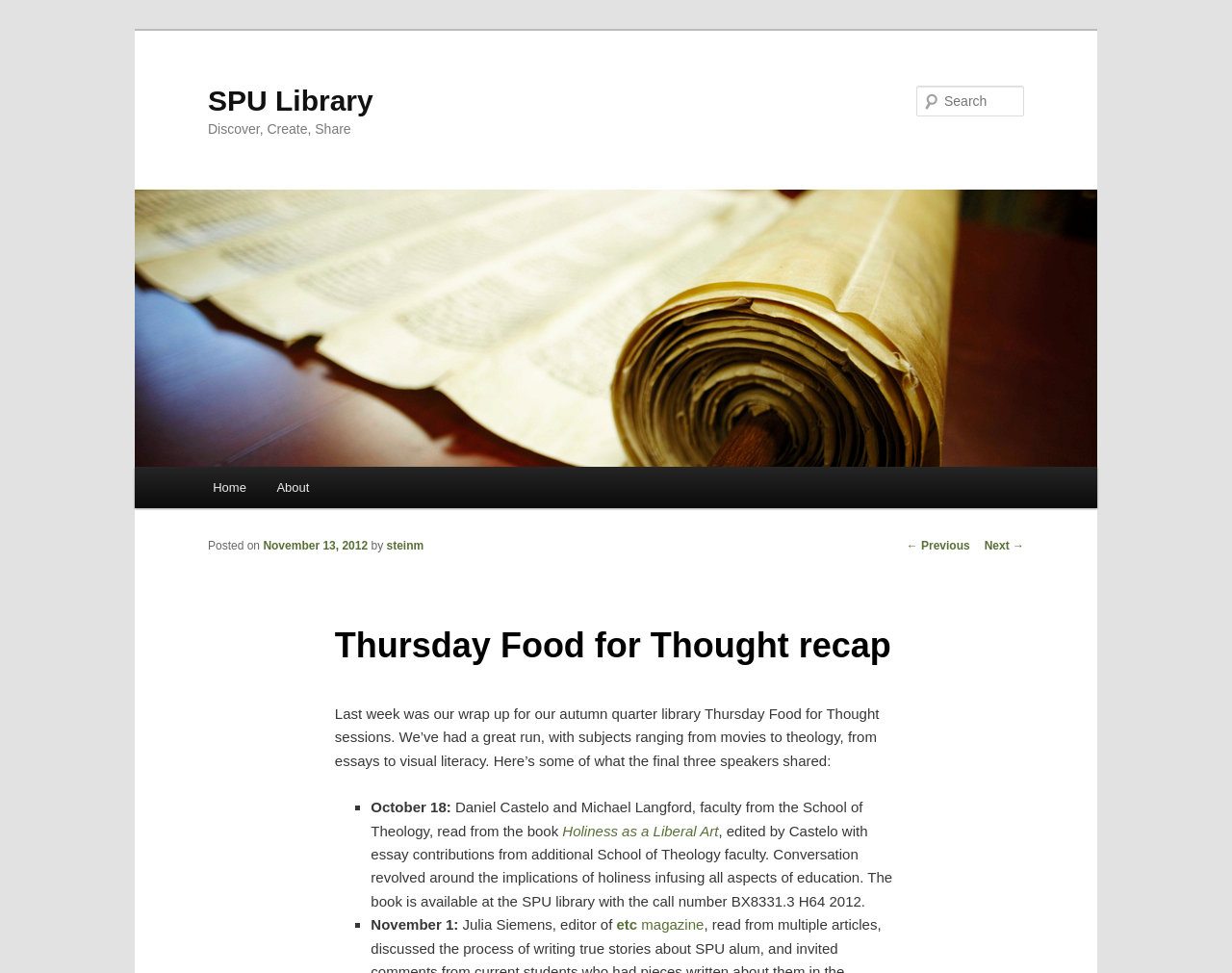Who is the author of the last article?
Look at the image and answer the question using a single word or phrase.

steinm